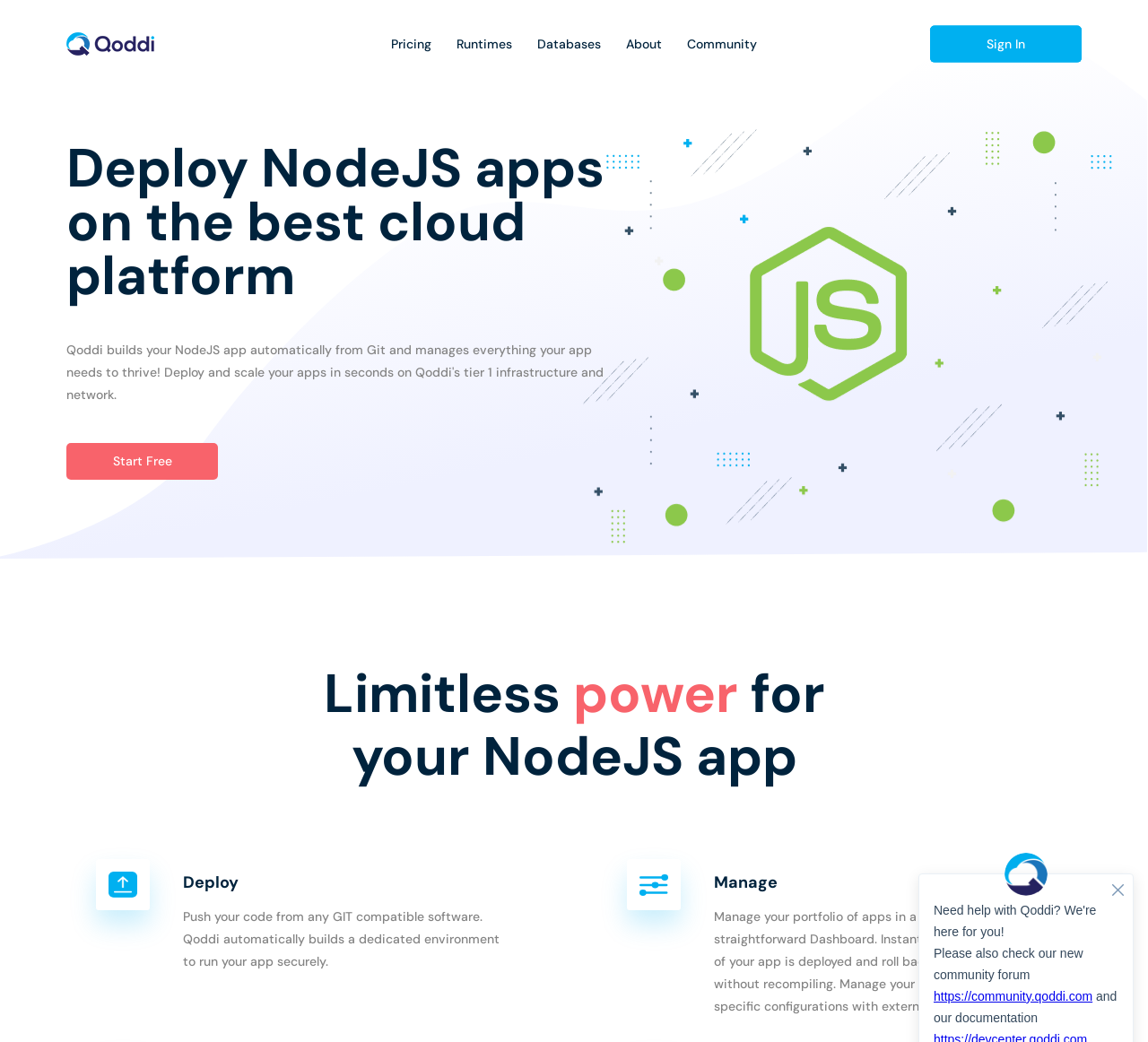Reply to the question below using a single word or brief phrase:
What is the purpose of the platform?

Deploy NodeJS apps